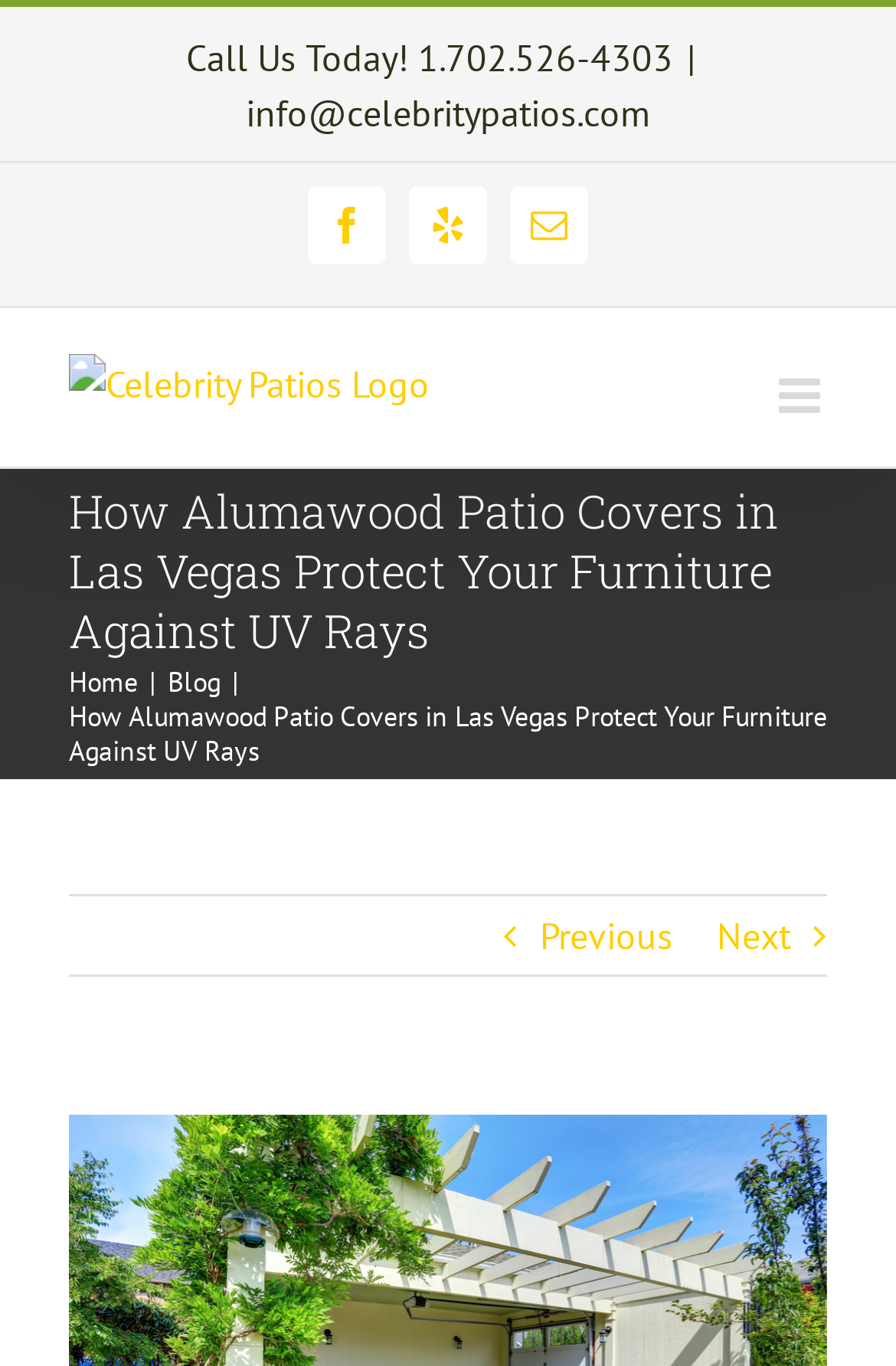Respond to the following question with a brief word or phrase:
What is the logo of the company?

Celebrity Patios Logo